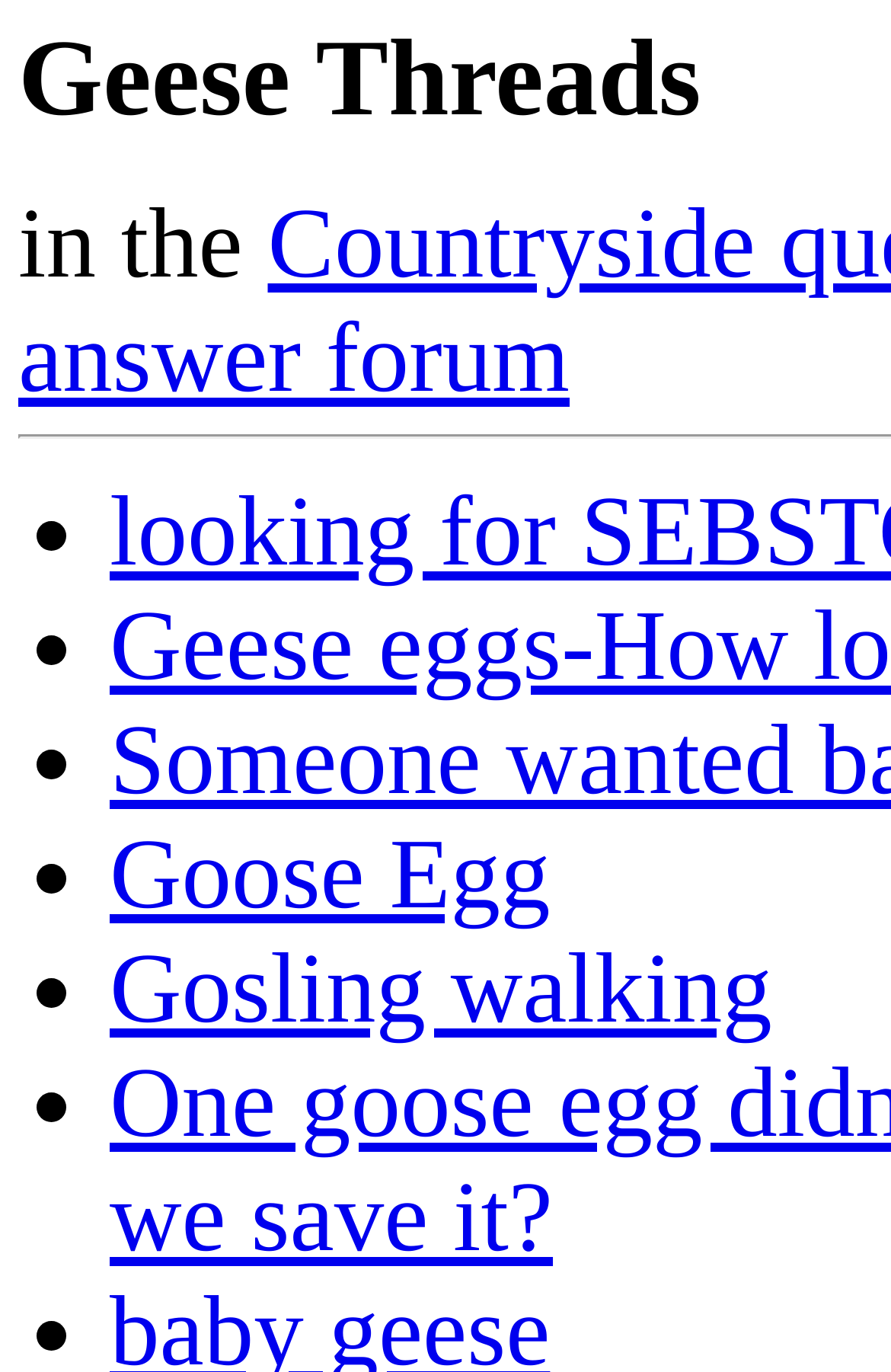How many list markers are there?
Using the visual information from the image, give a one-word or short-phrase answer.

5